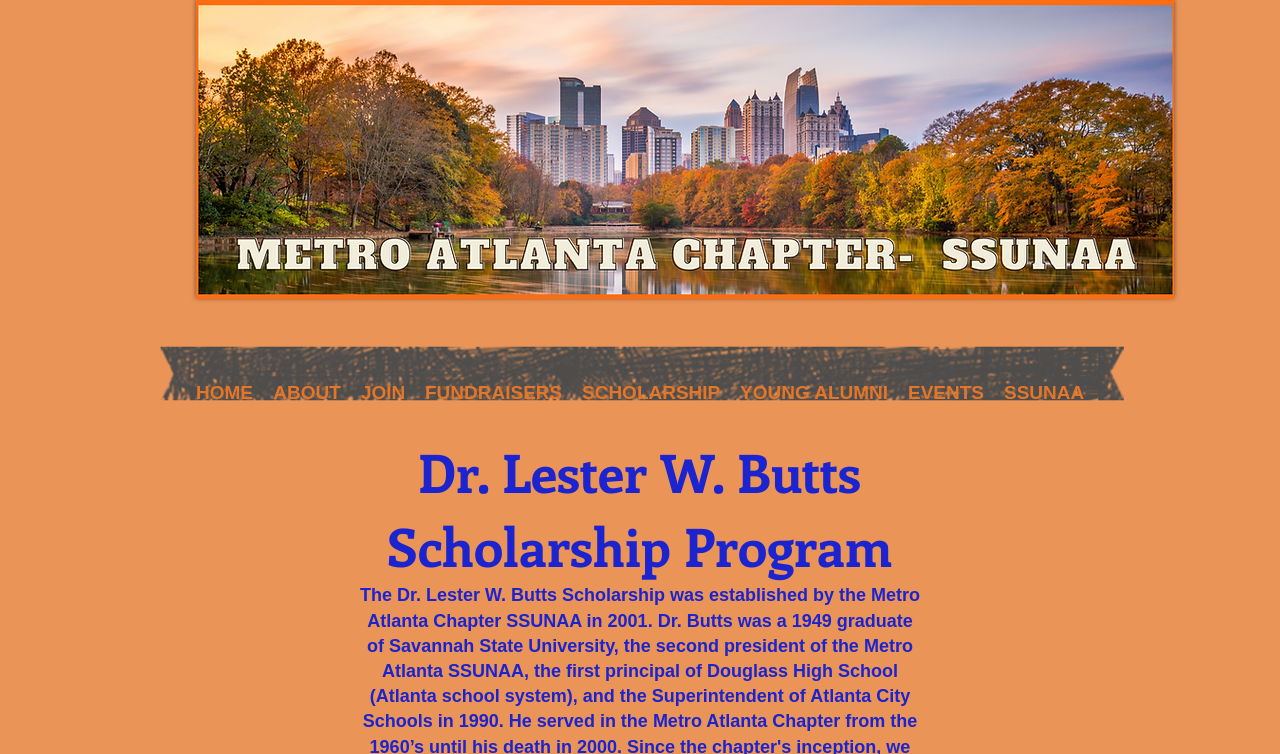Please locate the bounding box coordinates of the element that should be clicked to achieve the given instruction: "view scholarship program".

[0.288, 0.577, 0.712, 0.774]